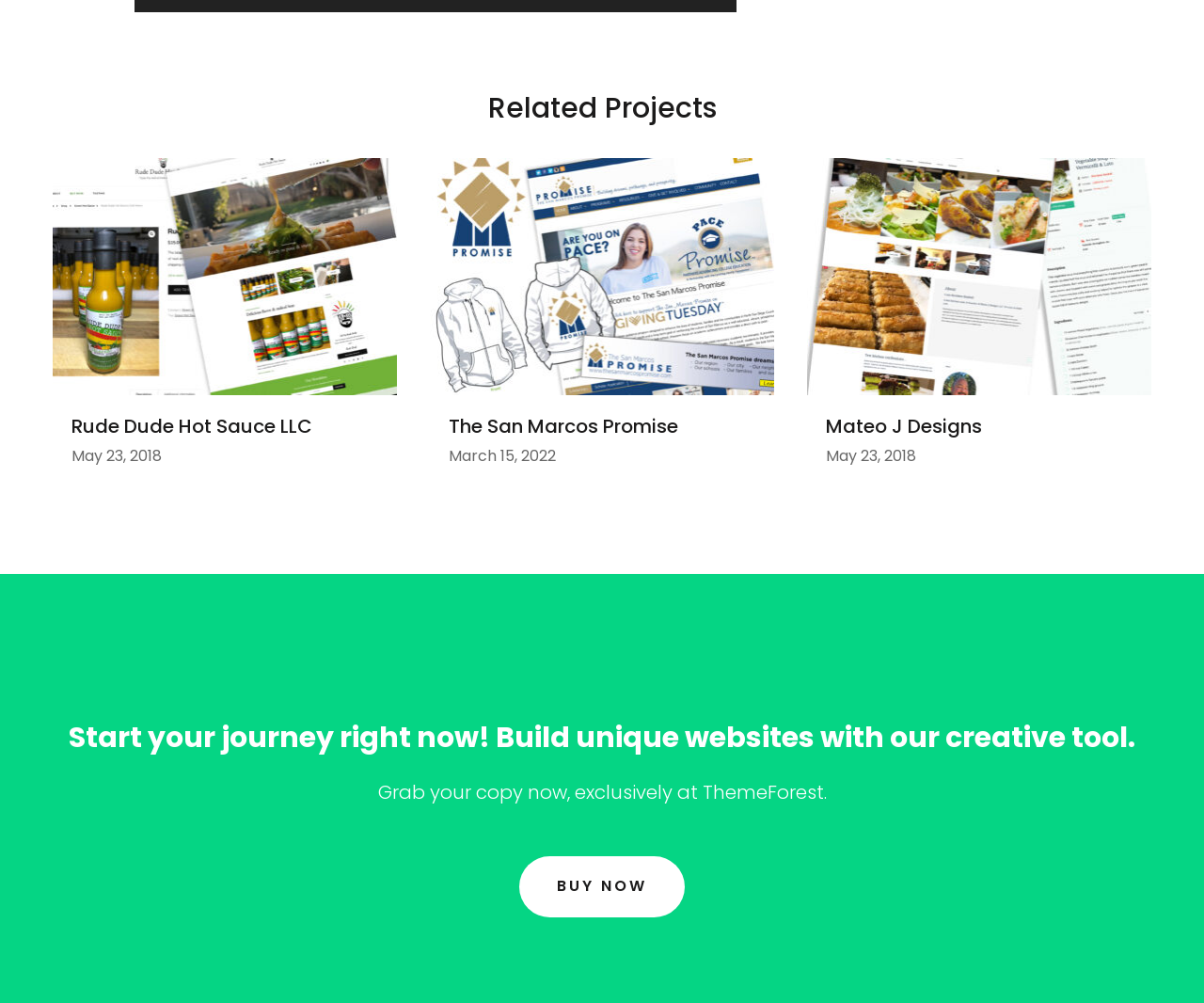How many projects are listed on this webpage?
From the image, provide a succinct answer in one word or a short phrase.

3